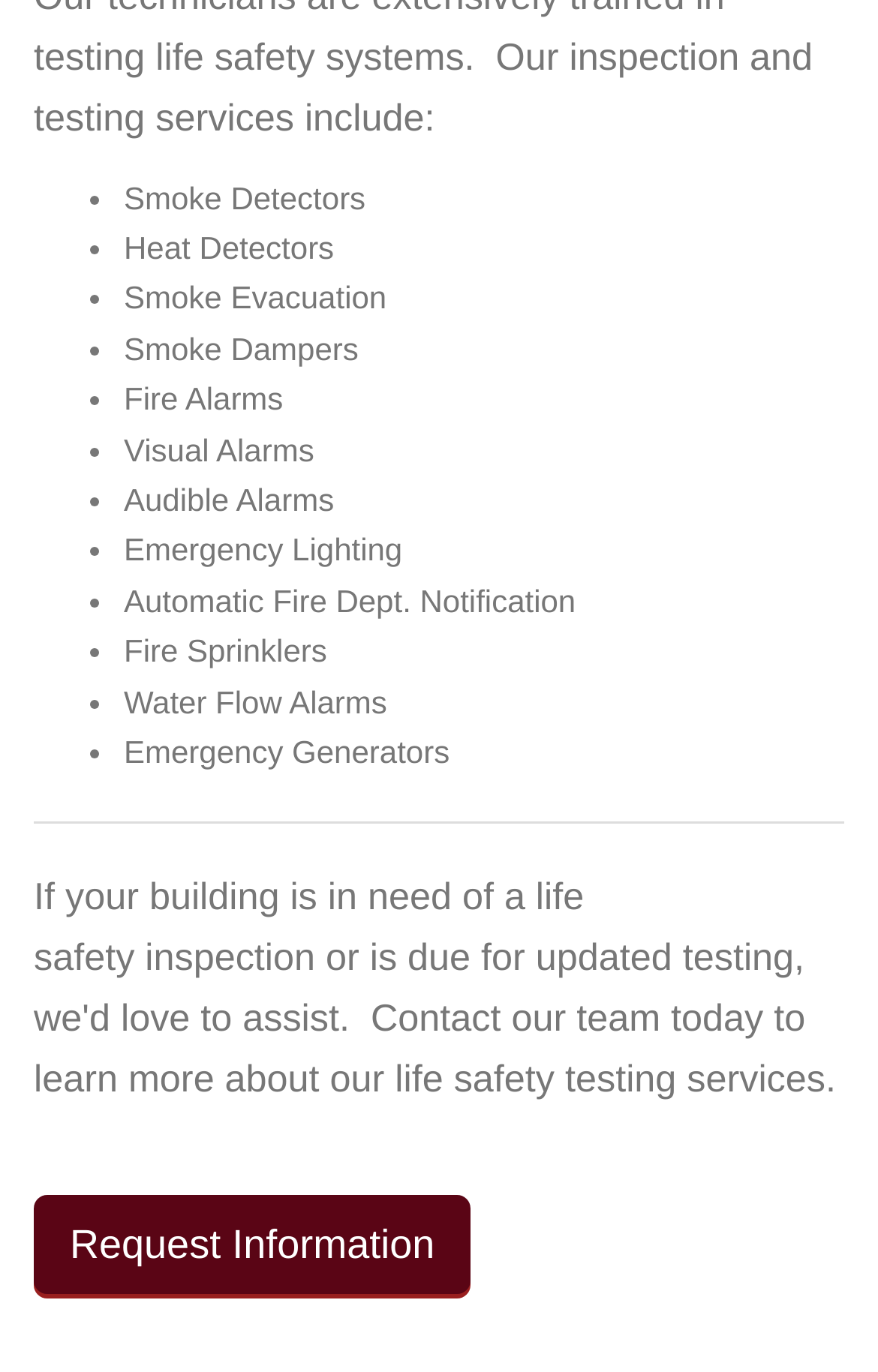From the given element description: "Request Information", find the bounding box for the UI element. Provide the coordinates as four float numbers between 0 and 1, in the order [left, top, right, bottom].

[0.038, 0.87, 0.536, 0.943]